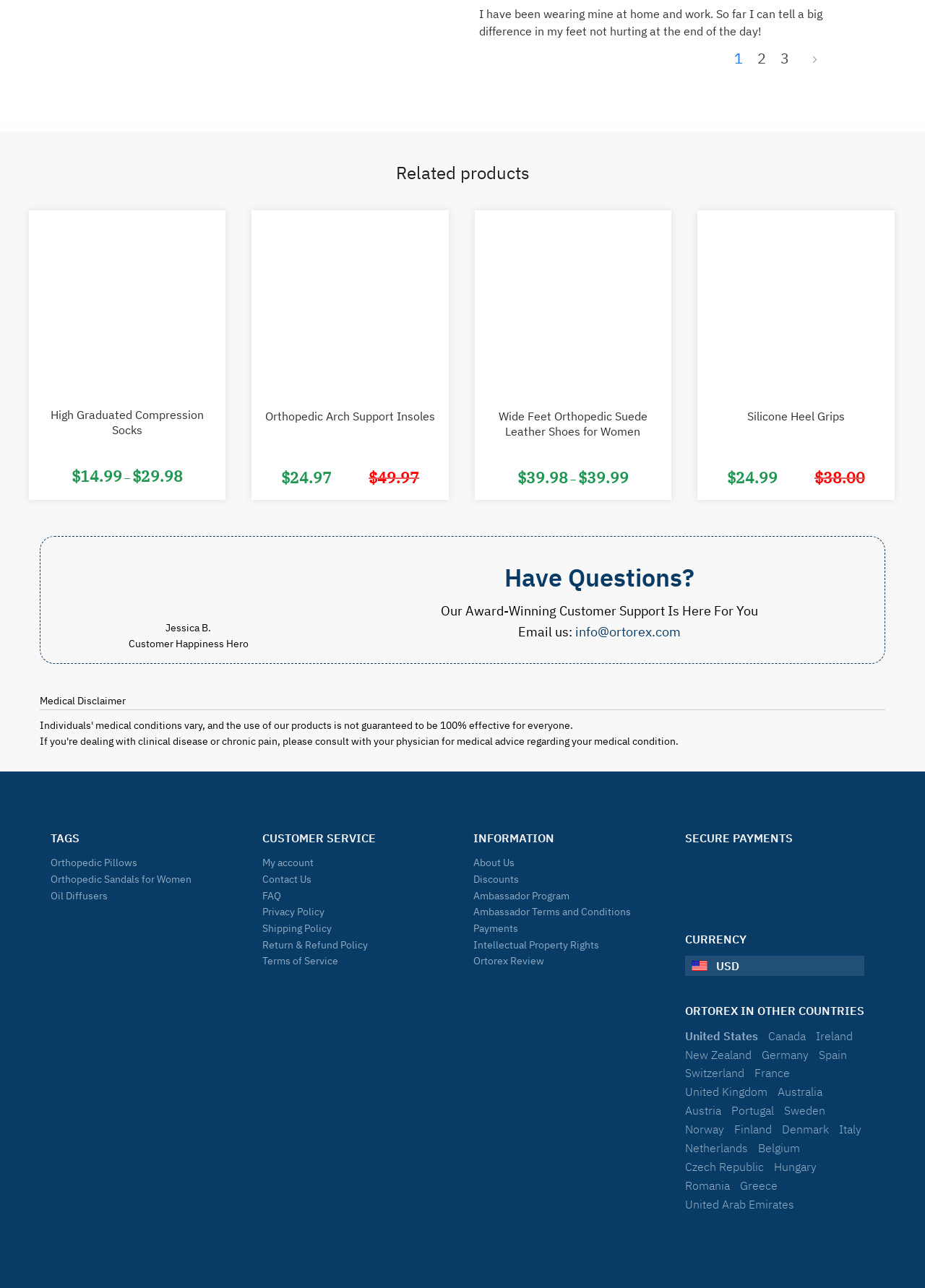Please identify the bounding box coordinates of the clickable region that I should interact with to perform the following instruction: "Explore the 'TAGS' section". The coordinates should be expressed as four float numbers between 0 and 1, i.e., [left, top, right, bottom].

[0.055, 0.644, 0.26, 0.657]